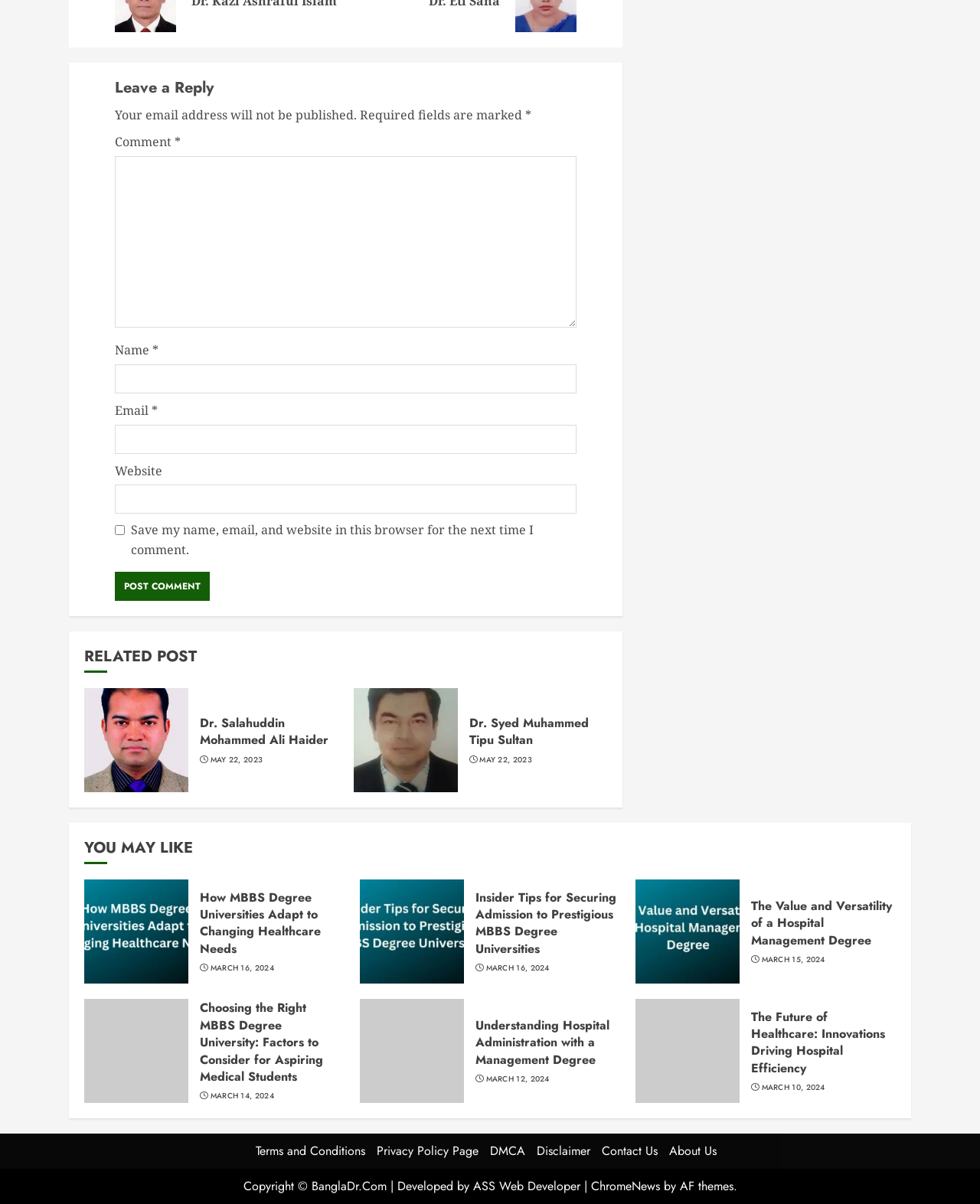Locate the bounding box coordinates of the clickable region necessary to complete the following instruction: "Visit related post". Provide the coordinates in the format of four float numbers between 0 and 1, i.e., [left, top, right, bottom].

[0.086, 0.572, 0.192, 0.658]